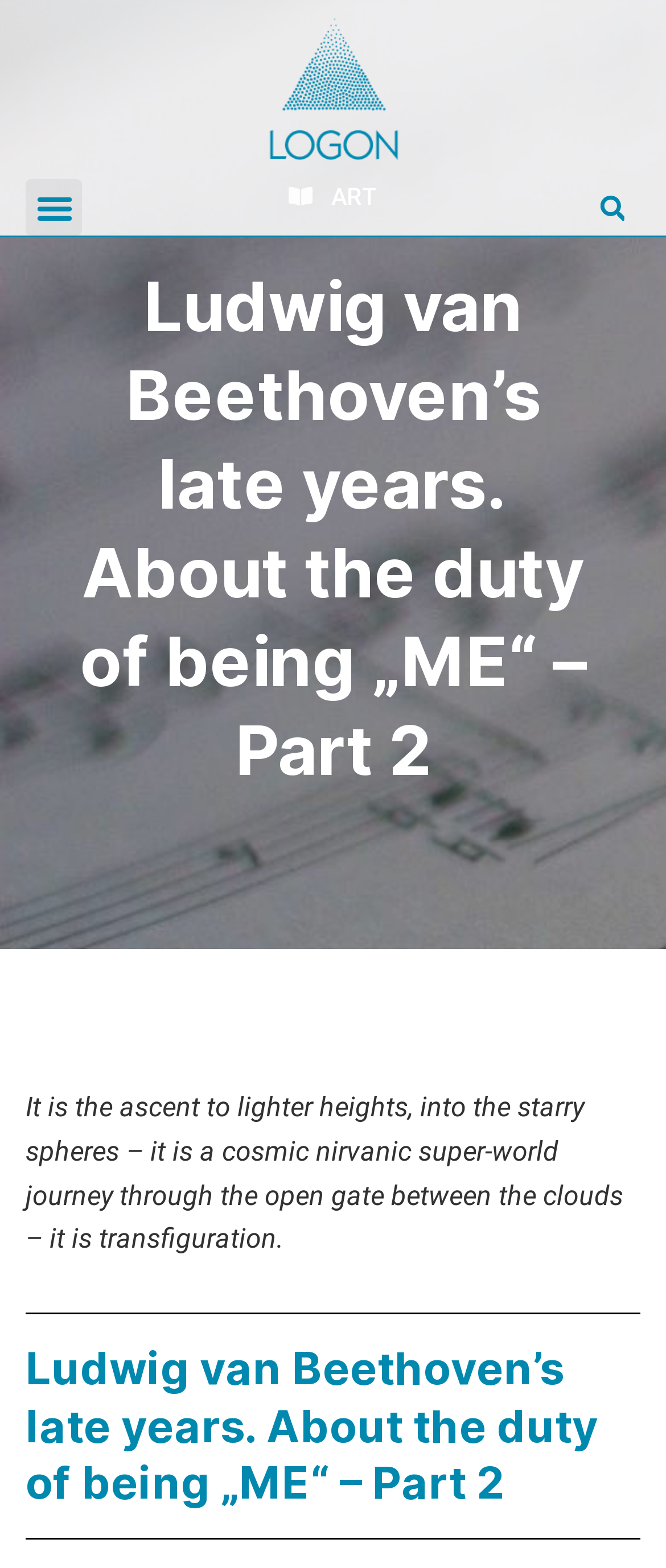What is the theme of the webpage?
Examine the image and provide an in-depth answer to the question.

Based on the webpage content, it appears to be discussing Ludwig van Beethoven's late years, specifically about the duty of being 'ME' - Part 2, which suggests that the theme of the webpage is related to Beethoven's life and philosophy.